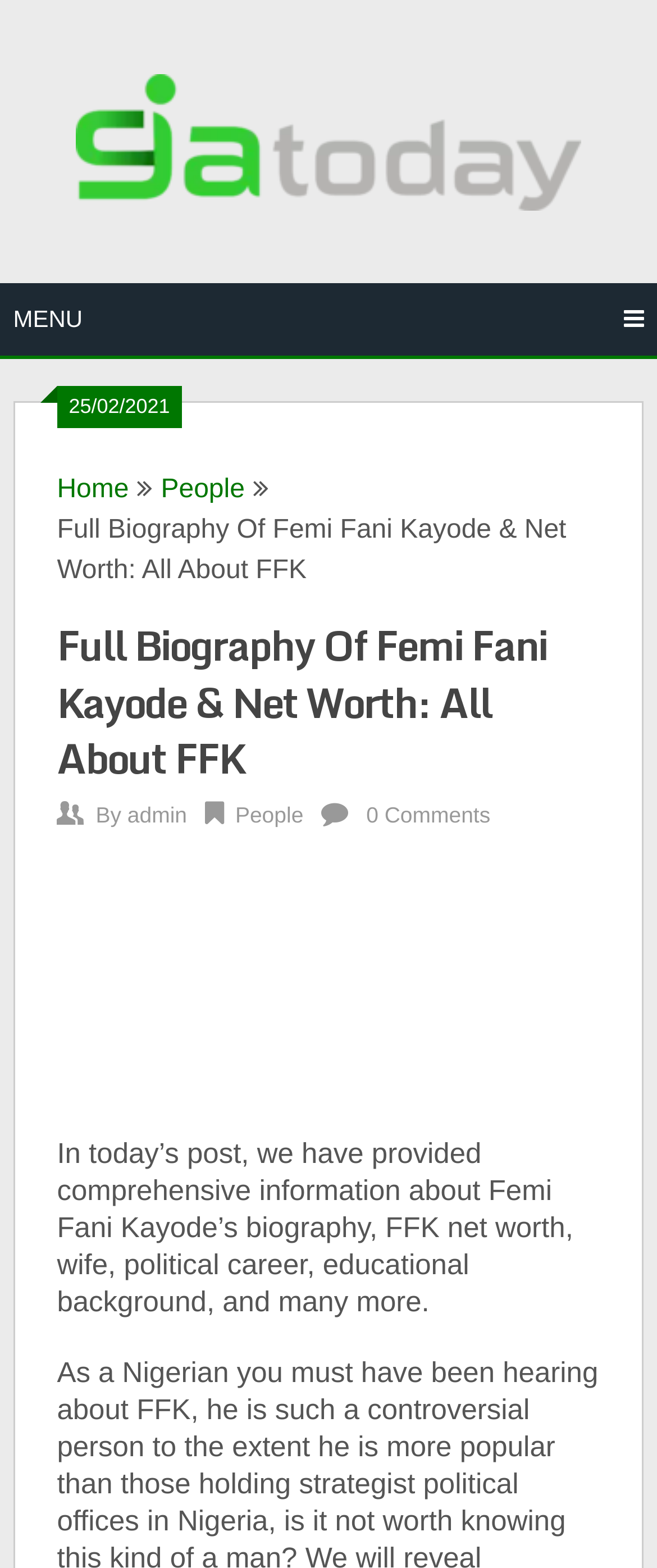Look at the image and answer the question in detail:
What is the date of the article about Femi Fani Kayode?

I found the answer by looking at the top section of the webpage, where the date '25/02/2021' is displayed. This date is likely to be the date when the article was published.